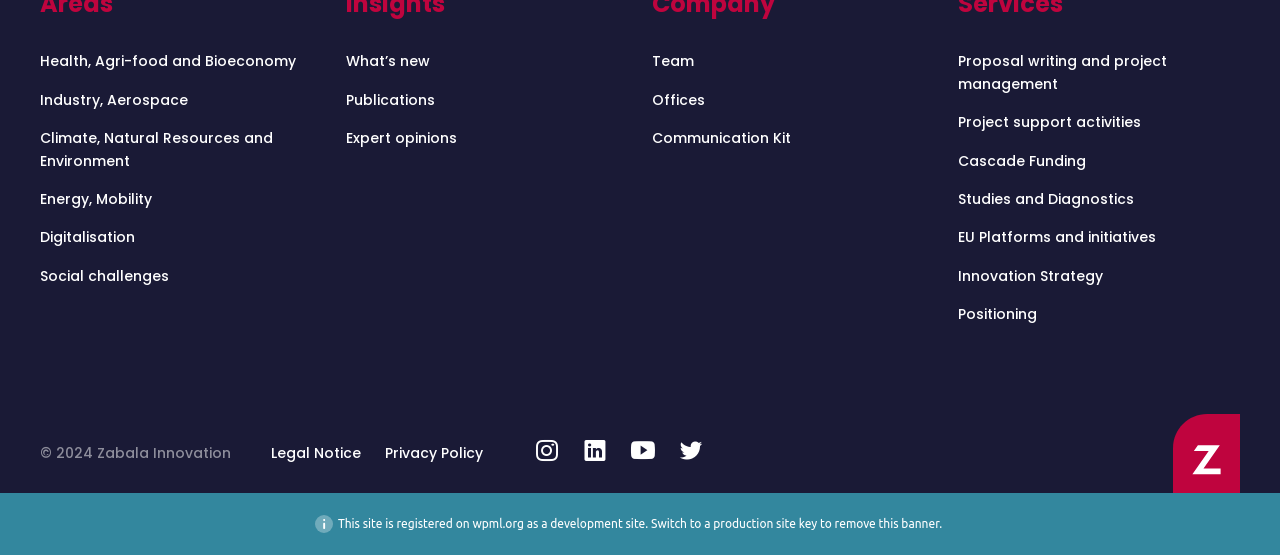Please identify the coordinates of the bounding box for the clickable region that will accomplish this instruction: "Visit the What’s new page".

[0.27, 0.076, 0.336, 0.146]